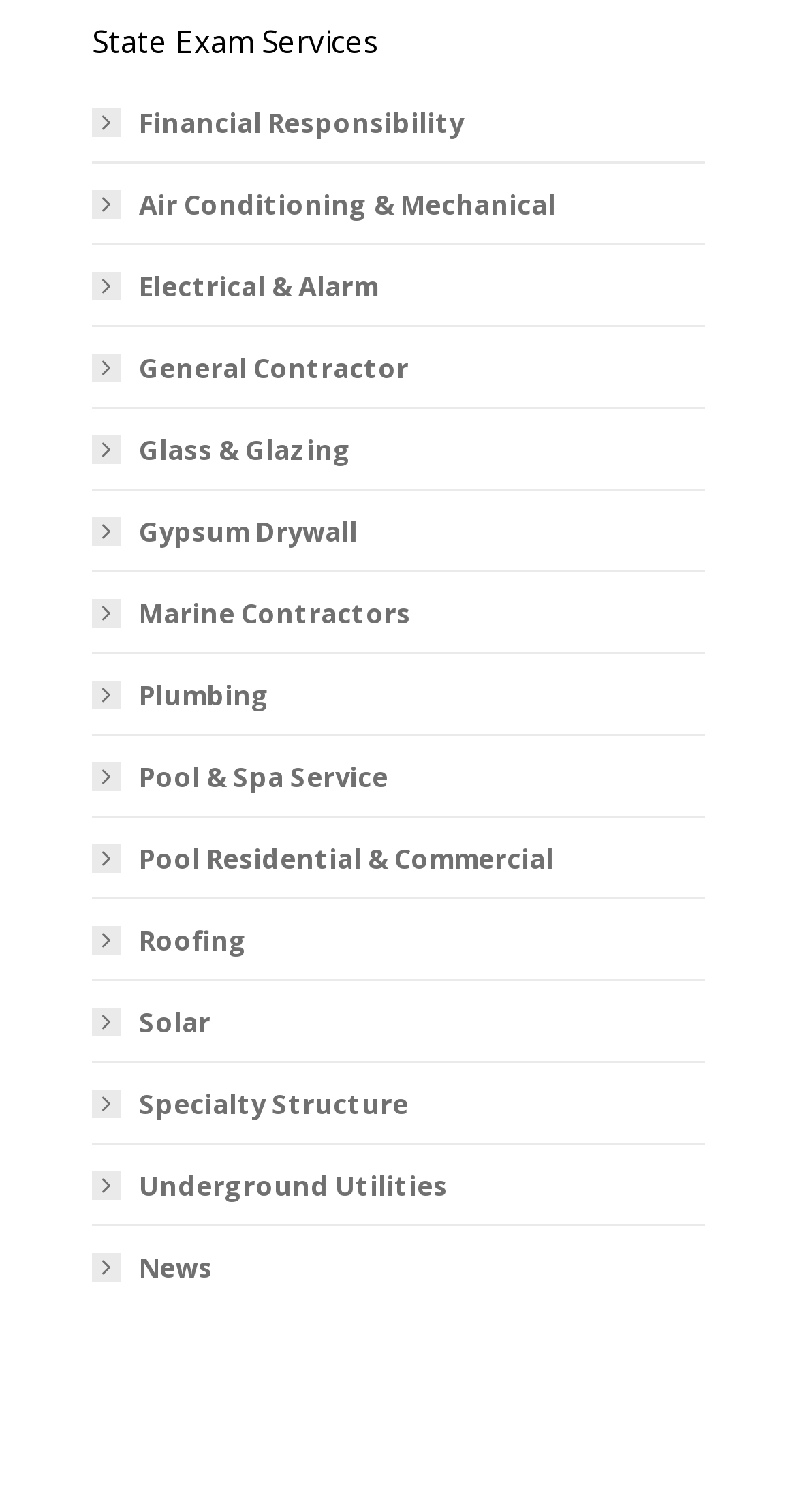Please identify the bounding box coordinates of the clickable area that will allow you to execute the instruction: "Read the latest news".

[0.115, 0.825, 0.267, 0.852]